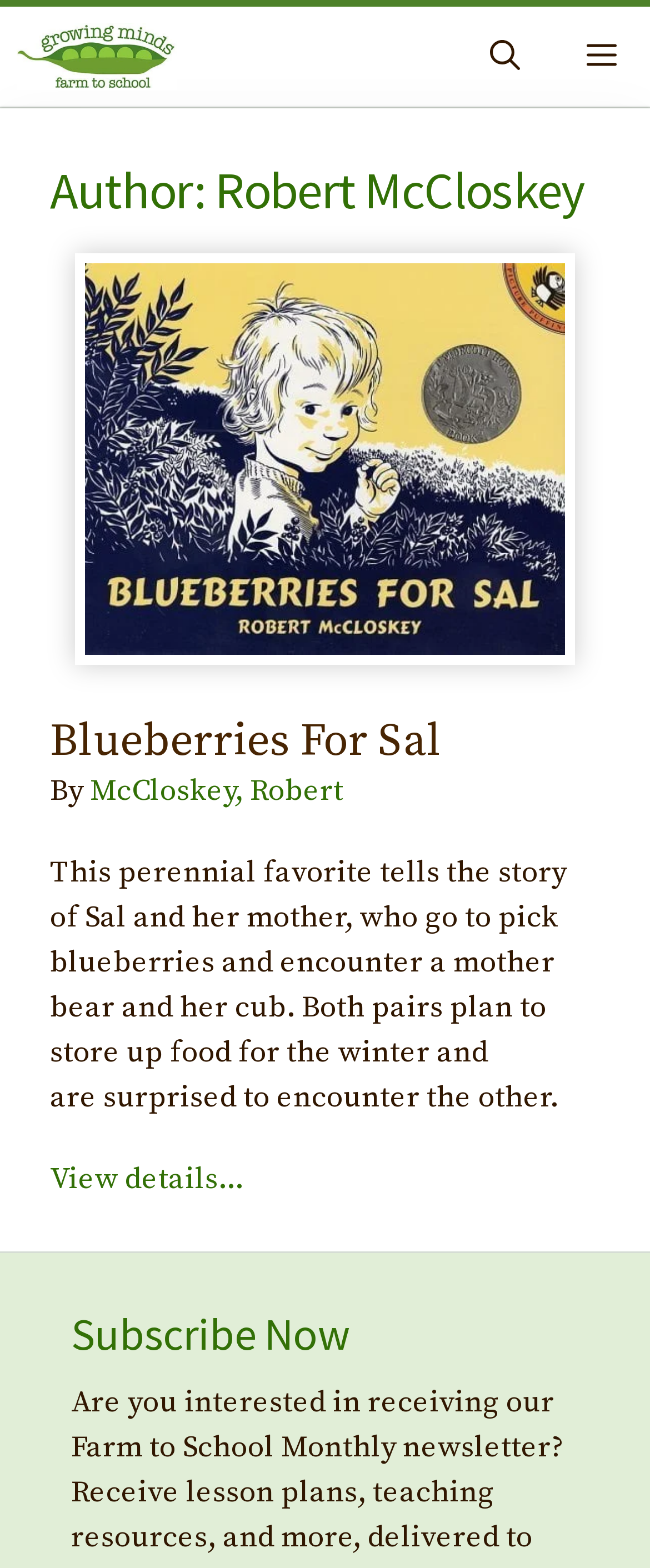What is the author of Blueberries For Sal?
Provide a one-word or short-phrase answer based on the image.

McCloskey, Robert